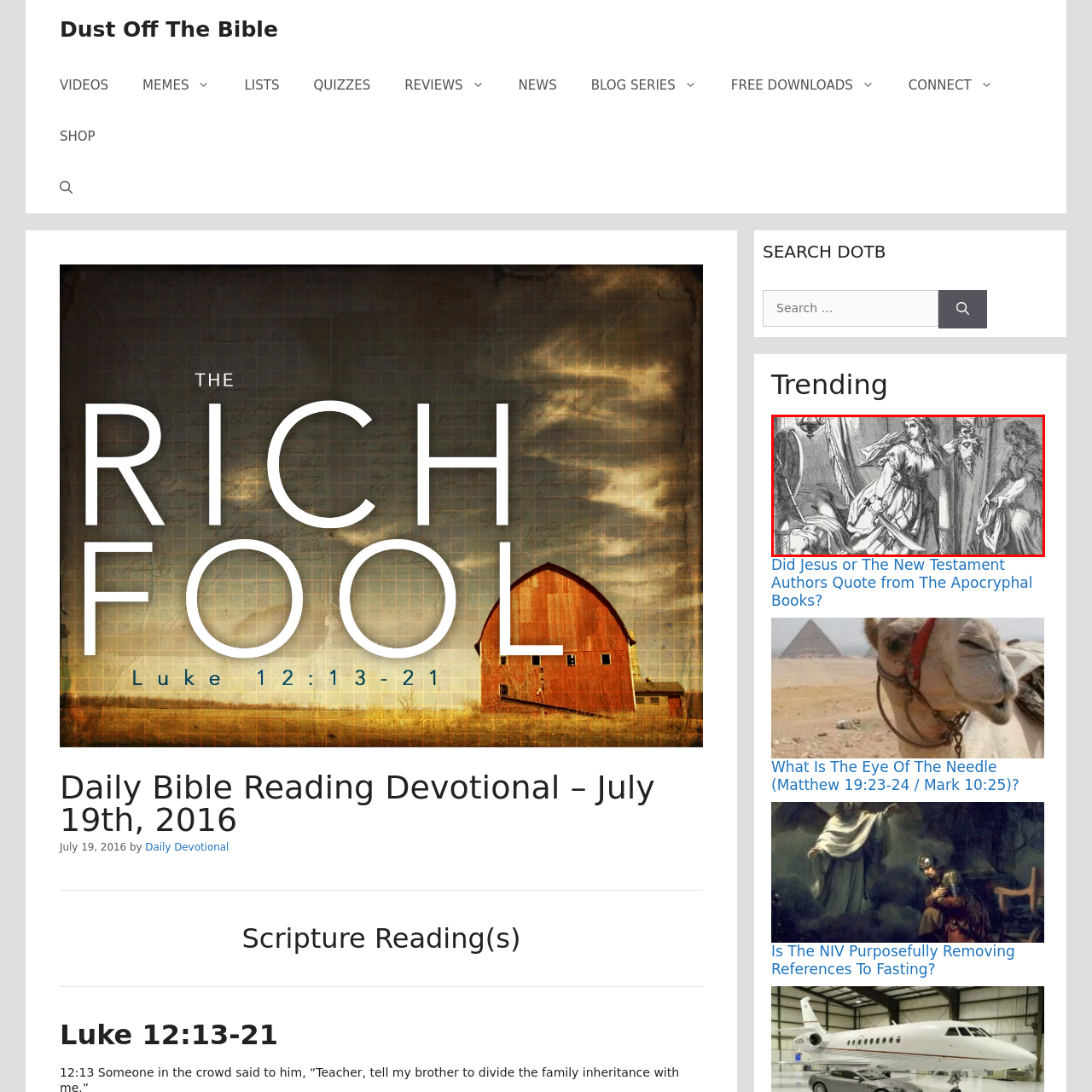Give an in-depth description of the scene depicted in the red-outlined box.

This historical illustration titled "Judith kills Holofernes" depicts the biblical story of Judith, a courageous woman who saves her people by assassinating the Assyrian general Holofernes. In the artwork, Judith is shown wielding a sword, standing resolutely with determination on her face. She has just completed the act of decapitation, casting a powerful figure in the moment of triumph. To her side, a handmaiden can be seen holding a bag, presumably for the severed head, enhancing the dramatic tension of the scene. The piece, published in 1877, captures the intricacies of the characters' expressions and the gravity of the narrative, blending historical significance with artistic mastery, illustrating the themes of bravery, sacrifice, and the role of women in biblical narratives.